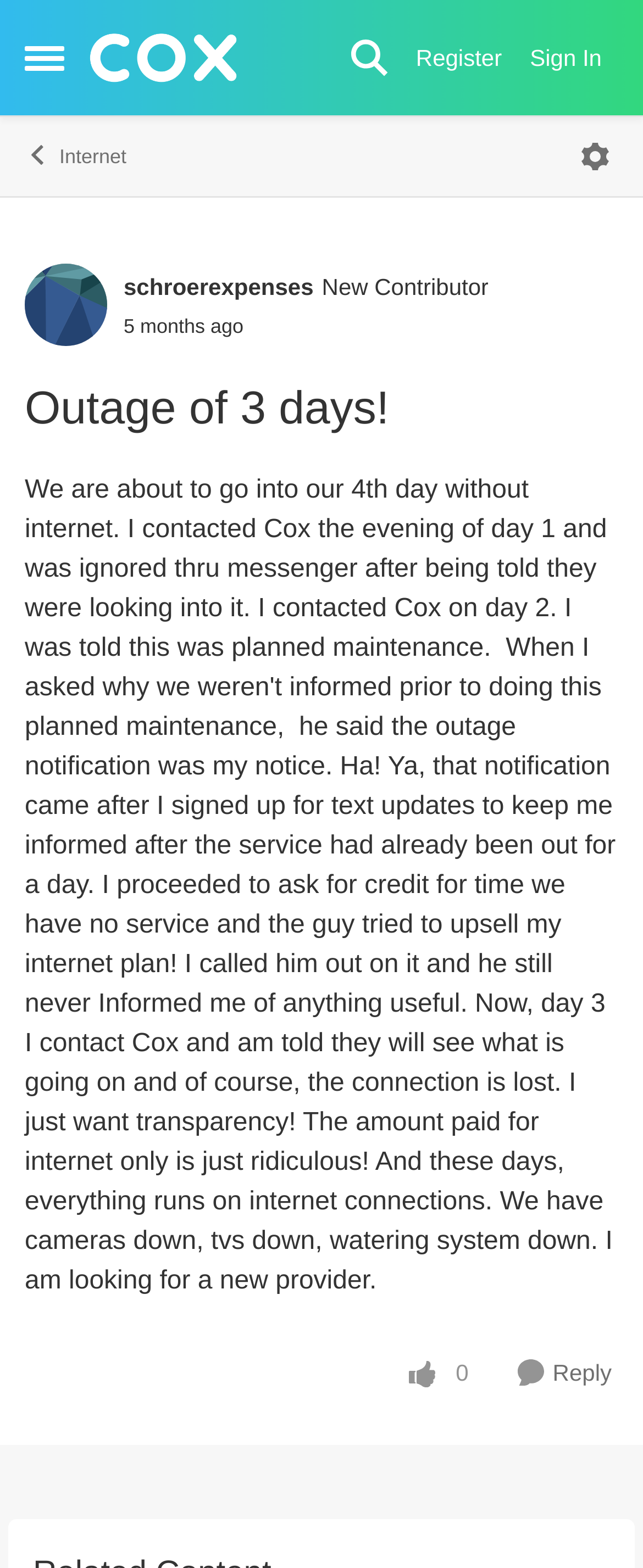Identify the bounding box coordinates necessary to click and complete the given instruction: "Open side menu".

[0.013, 0.021, 0.126, 0.053]